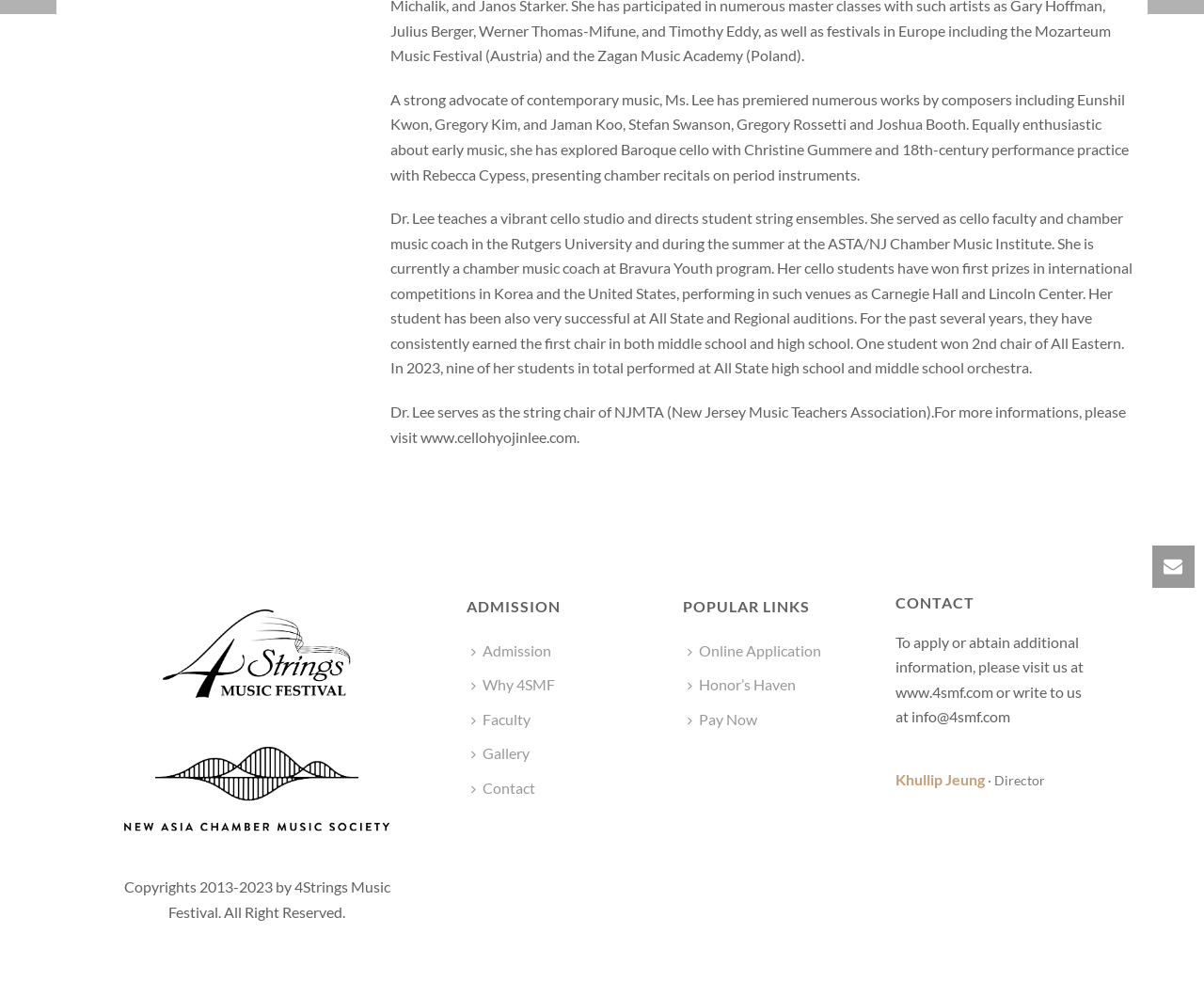Determine the bounding box coordinates in the format (top-left x, top-left y, bottom-right x, bottom-right y). Ensure all values are floating point numbers between 0 and 1. Identify the bounding box of the UI element described by: Honor’s Haven

[0.567, 0.681, 0.673, 0.716]